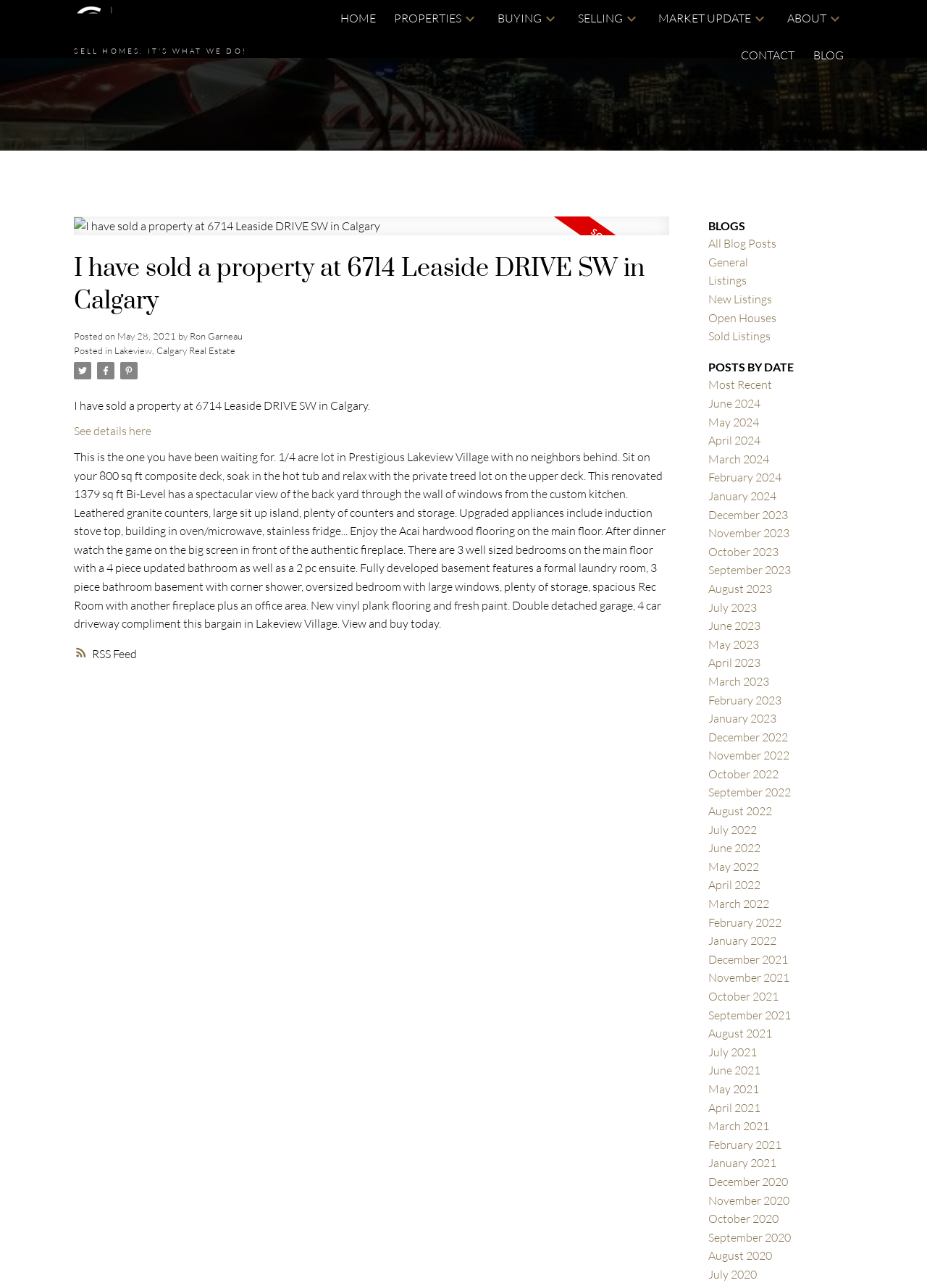Create an elaborate caption that covers all aspects of the webpage.

This webpage is about a real estate agent's blog post announcing the sale of a property at 6714 Leaside DRIVE SW in Calgary. At the top of the page, there is a navigation menu with links to the agent's primary menu, including "HOME", "PROPERTIES", "BUYING", "SELLING", "MARKET UPDATE", "ABOUT", "CONTACT", and "BLOG". Below the navigation menu, there is a search bar where users can enter a location or MLS number.

The main content of the page is divided into two sections. On the left side, there is a section with a heading that matches the meta description, "I have sold a property at 6714 Leaside DRIVE SW in Calgary". Below the heading, there is a paragraph of text describing the property, including its features and amenities. There is also a link to "See details here" and an image of the property.

On the right side of the page, there are several sections with links to blog posts, including "BLOGS", "POSTS BY DATE", and a list of months from June 2024 to December 2021. Each month has a link to a corresponding blog post.

At the bottom of the page, there are several links to other blog posts, including "All Blog Posts", "General", "Listings", "New Listings", "Open Houses", and "Sold Listings". There are also several social media links and an RSS feed link.

Throughout the page, there are several images, including an image of the property, social media icons, and a button with an image. The overall layout of the page is clean and easy to navigate, with clear headings and concise text.